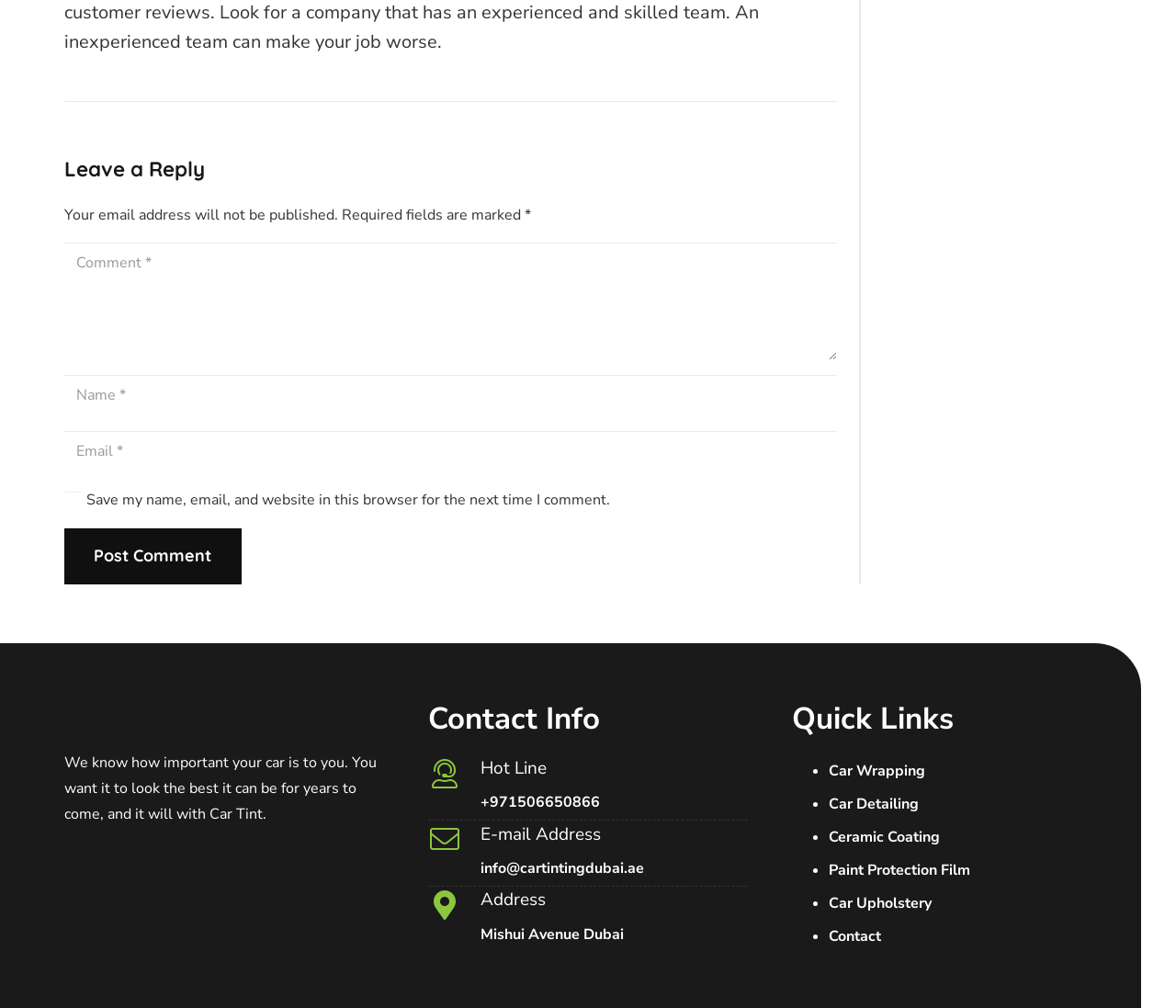What is the purpose of the checkbox?
Provide a detailed and extensive answer to the question.

The checkbox is located below the email input field and is labeled 'Save my name, email, and website in this browser for the next time I comment.' This suggests that the purpose of the checkbox is to save the user's data for future comments.